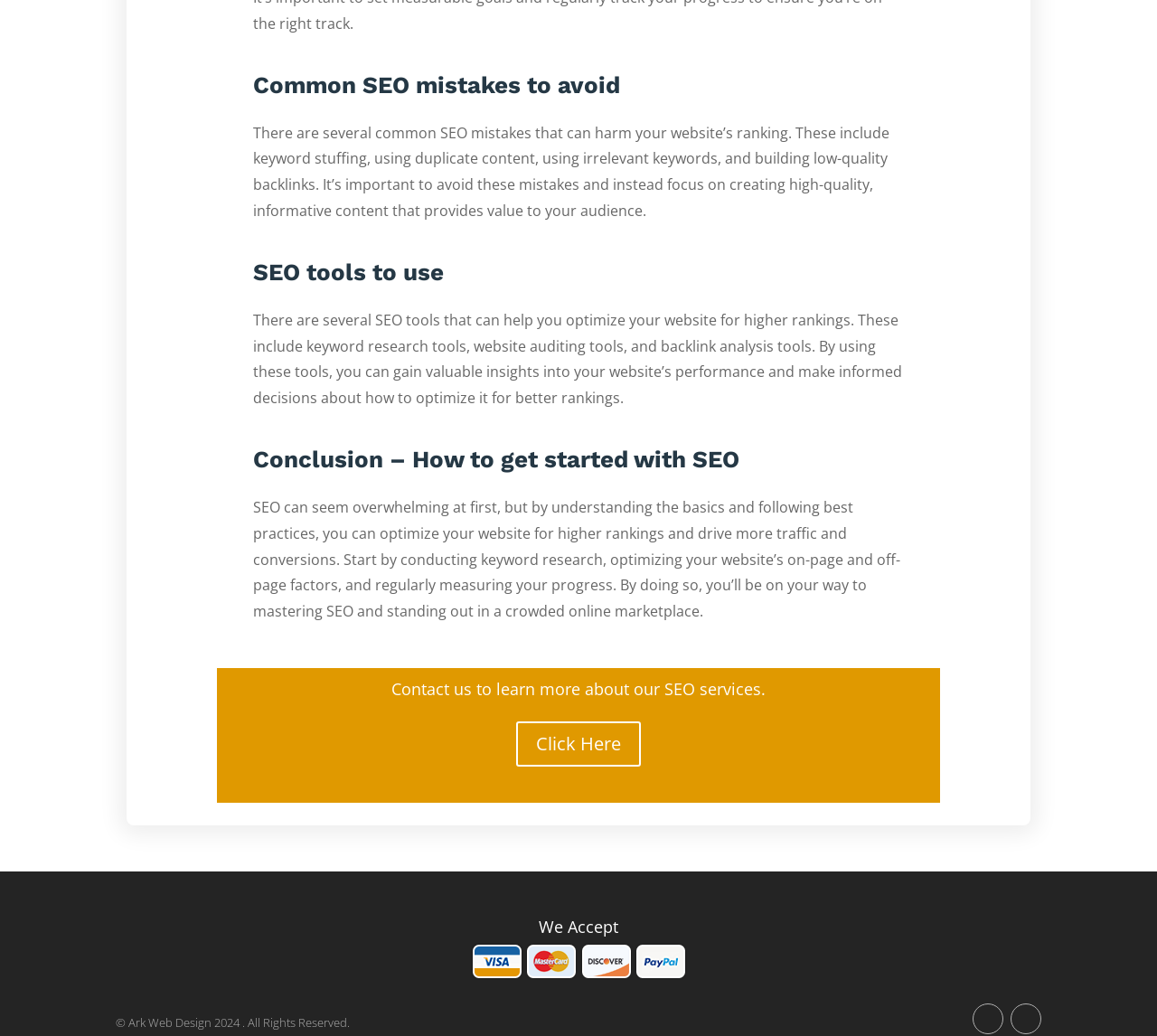What services does Ark Web Design offer?
Based on the image content, provide your answer in one word or a short phrase.

SEO services